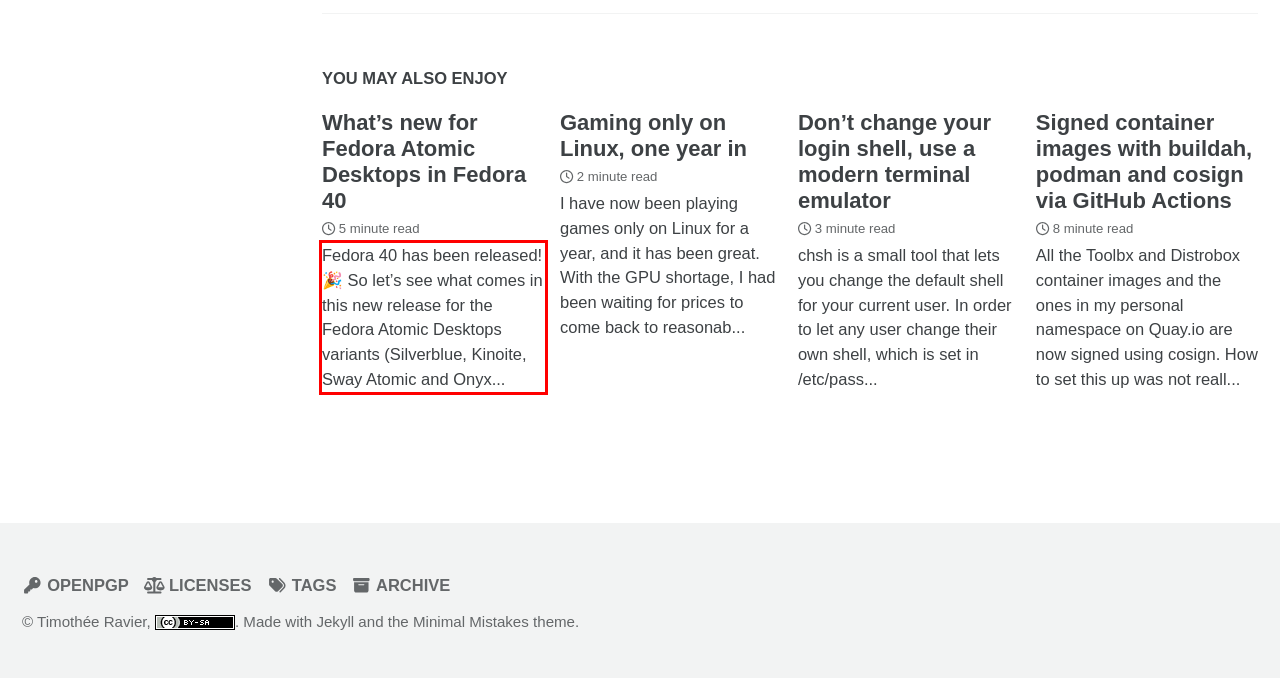Examine the webpage screenshot and use OCR to recognize and output the text within the red bounding box.

Fedora 40 has been released! 🎉 So let’s see what comes in this new release for the Fedora Atomic Desktops variants (Silverblue, Kinoite, Sway Atomic and Onyx...